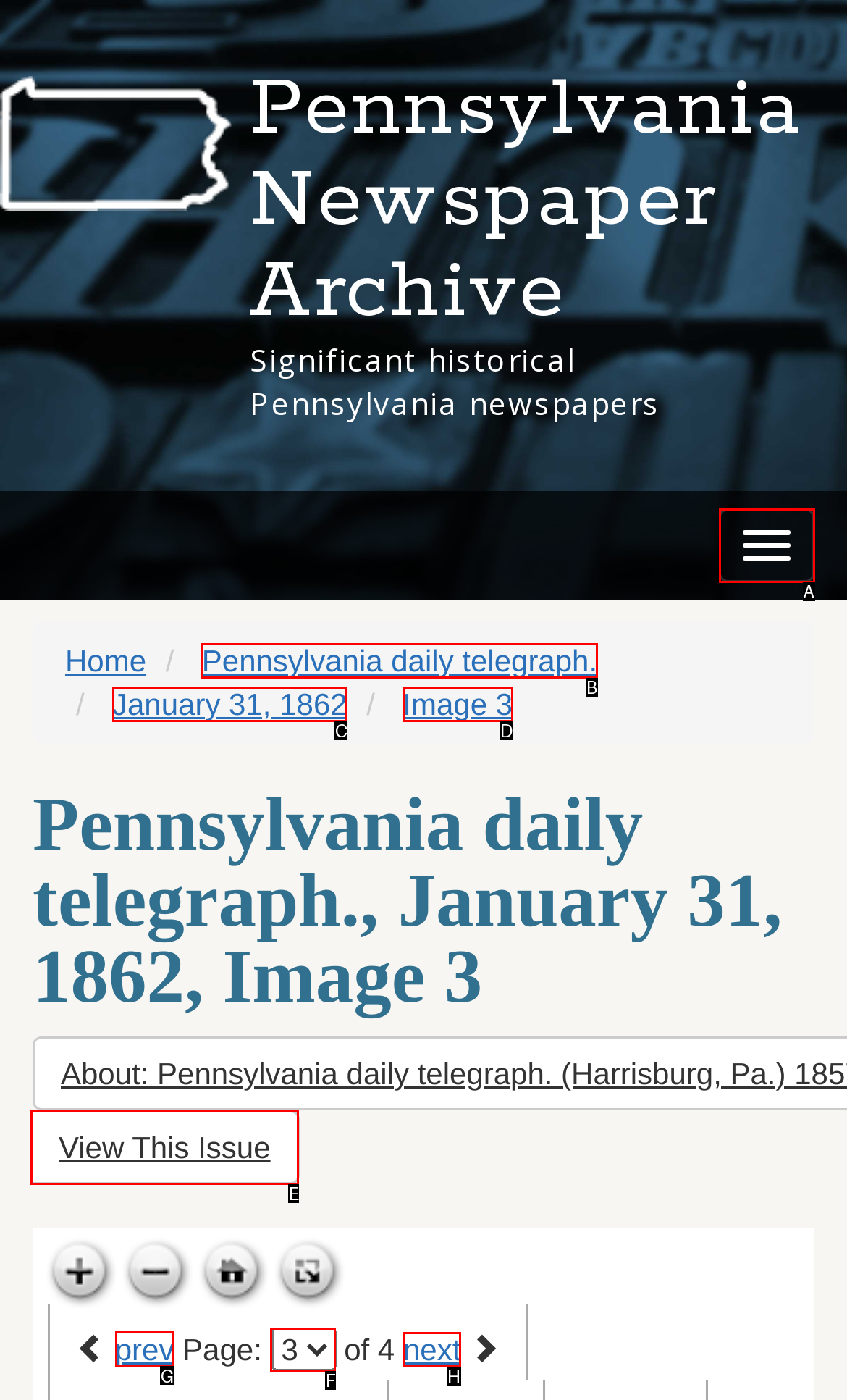Tell me which one HTML element I should click to complete the following task: Go to previous page Answer with the option's letter from the given choices directly.

G